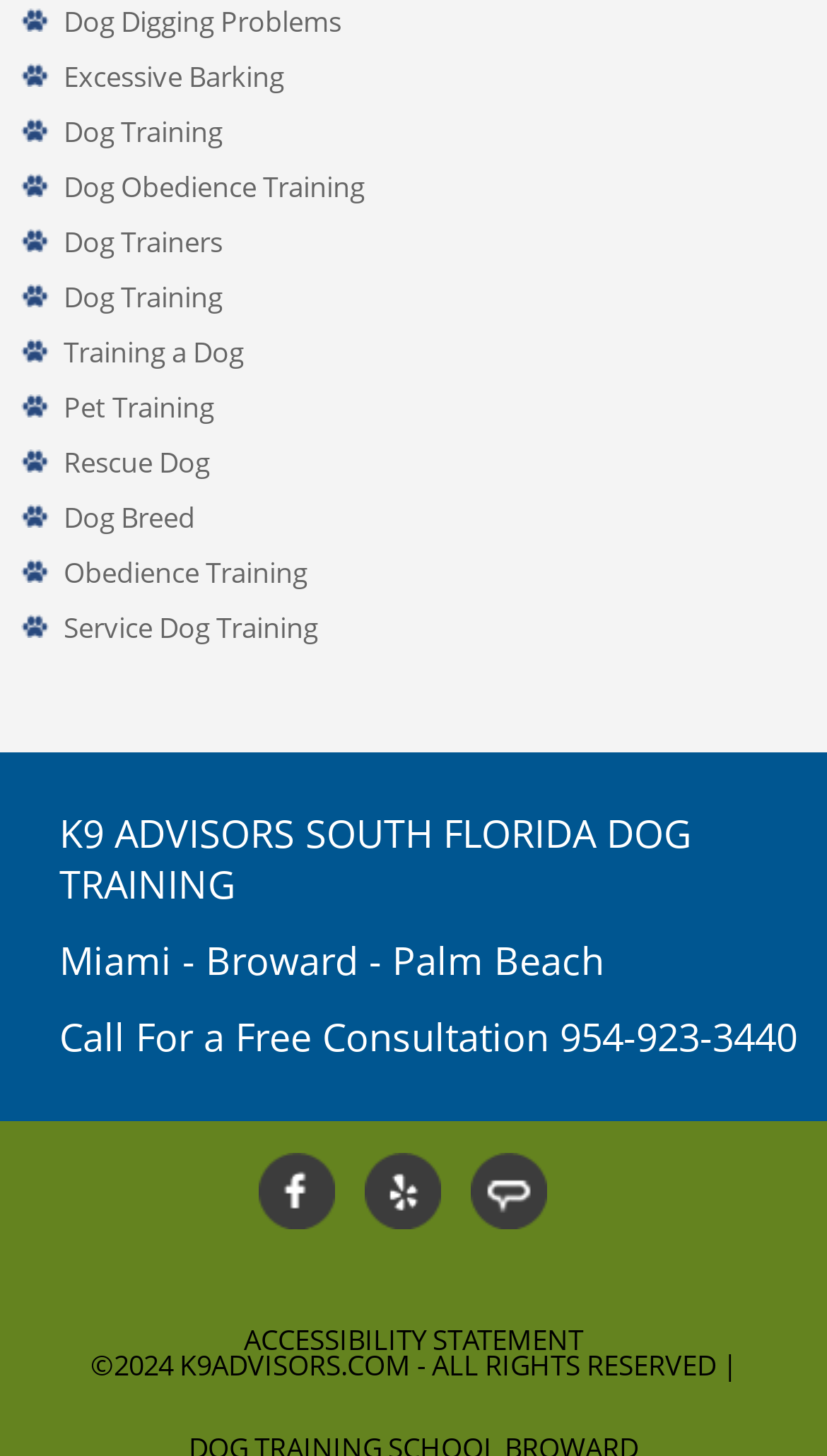What regions are served by the dog training service?
Refer to the image and respond with a one-word or short-phrase answer.

Miami - Broward - Palm Beach